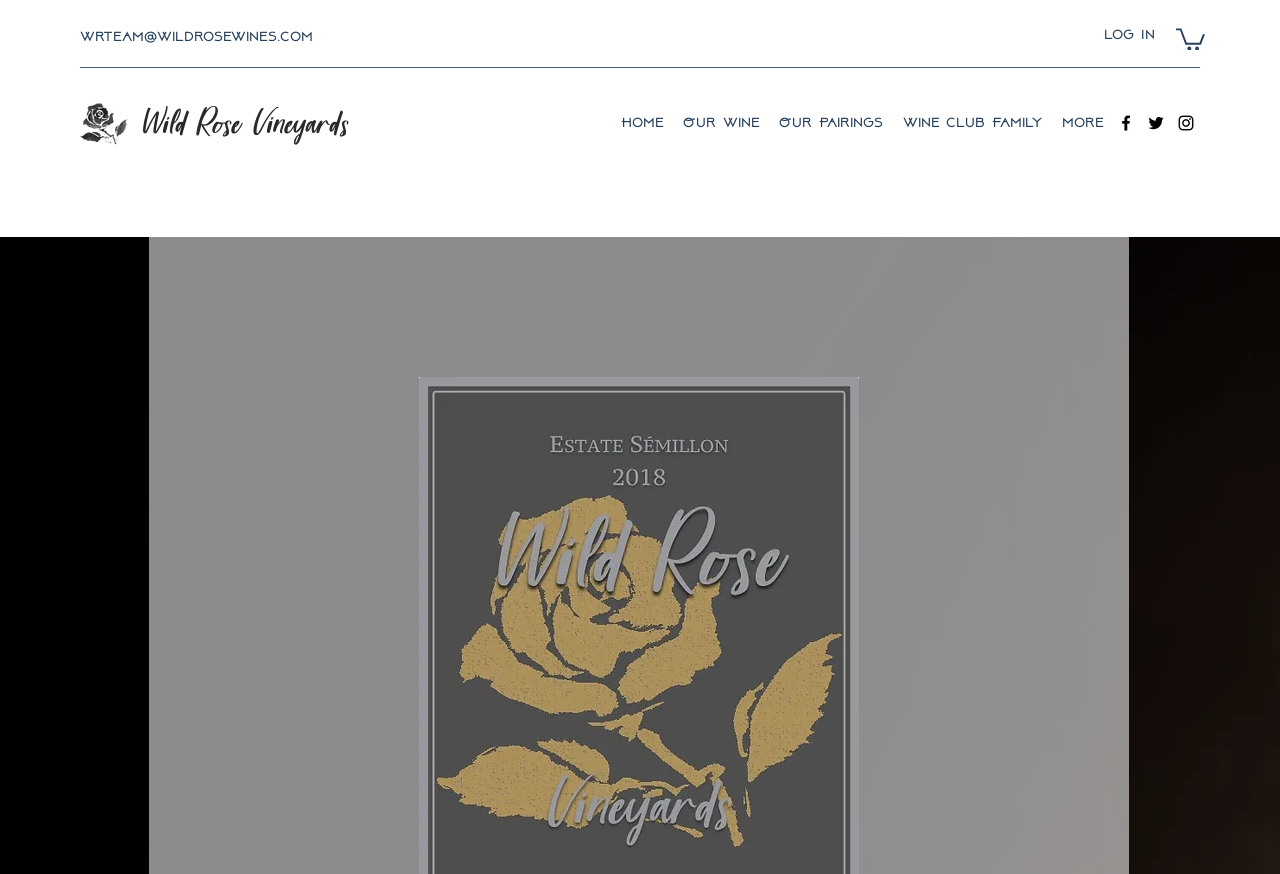How many navigation links are there?
Provide a concise answer using a single word or phrase based on the image.

4